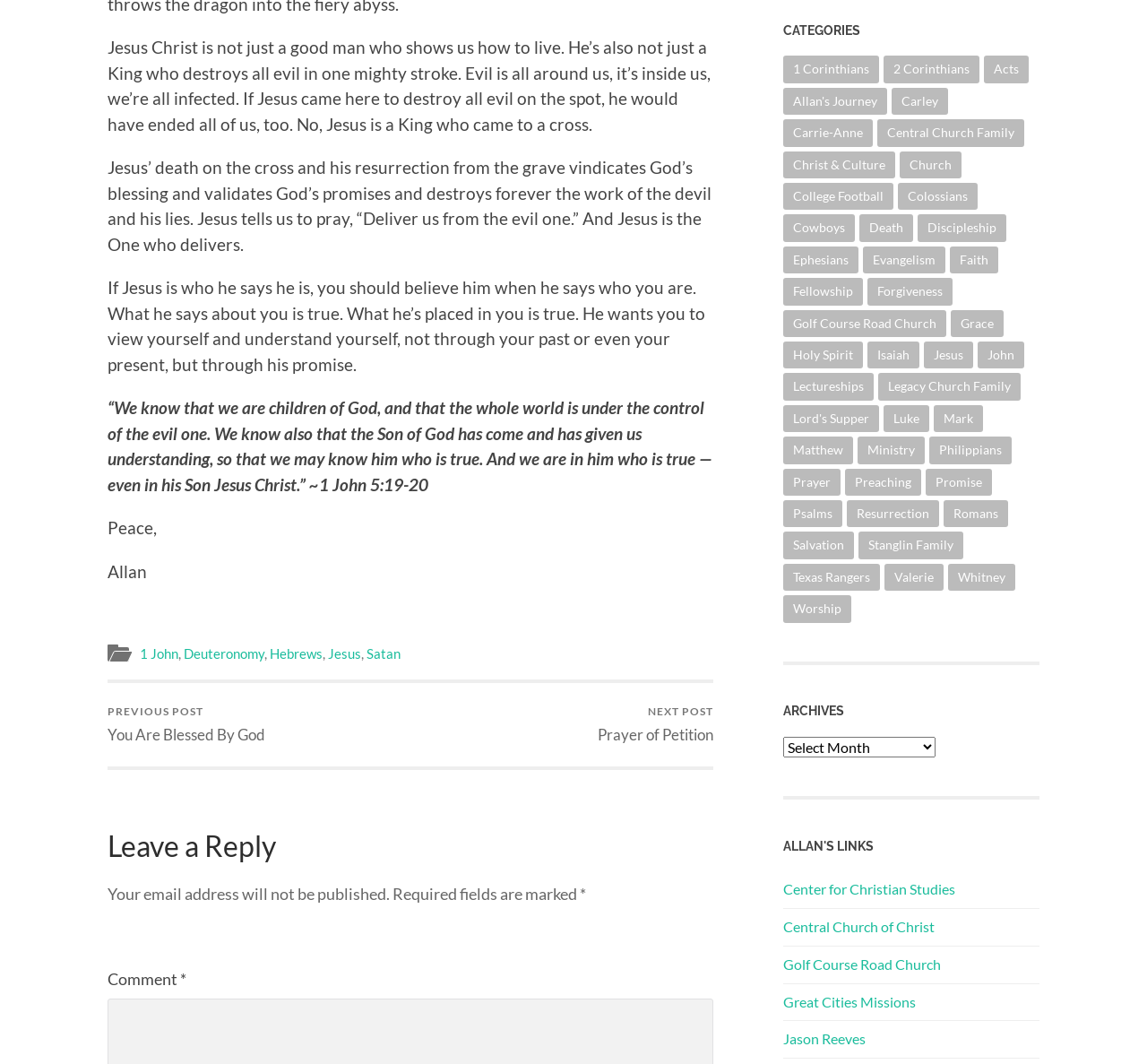How many items are in the category 'Jesus'?
From the screenshot, supply a one-word or short-phrase answer.

344